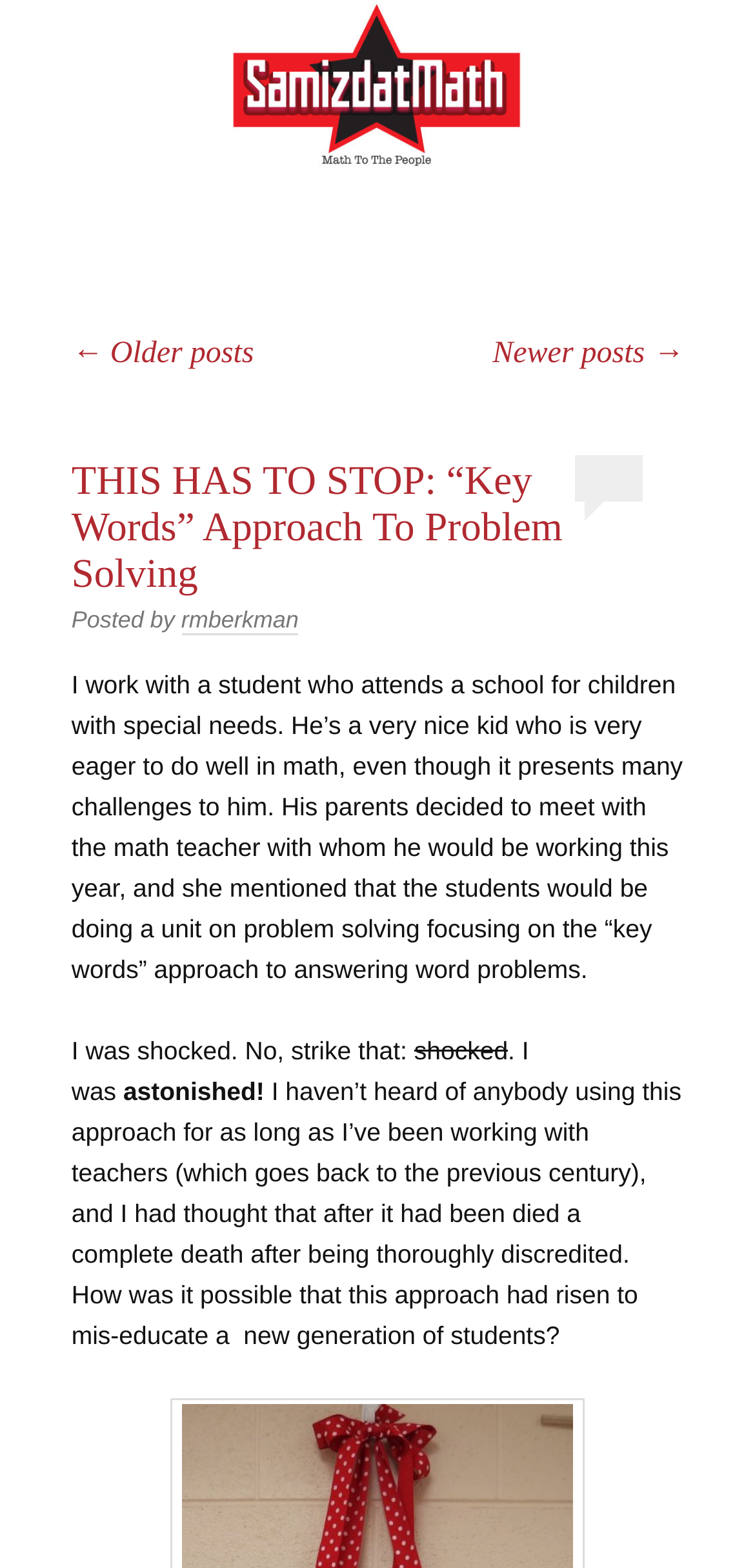Who is the author of the latest article?
Using the screenshot, give a one-word or short phrase answer.

rmberkman